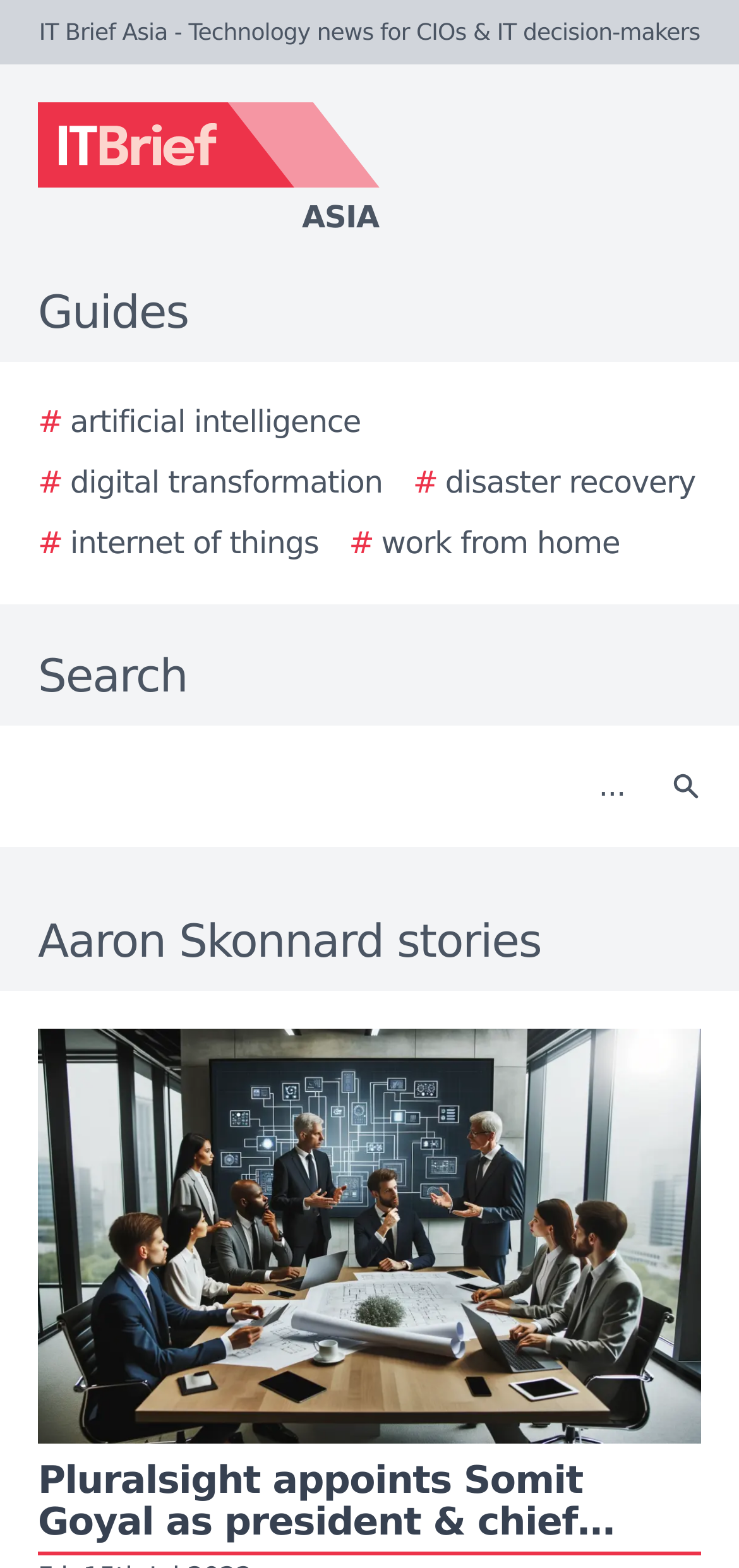Locate the bounding box coordinates of the segment that needs to be clicked to meet this instruction: "Click on the search button".

[0.877, 0.472, 0.979, 0.53]